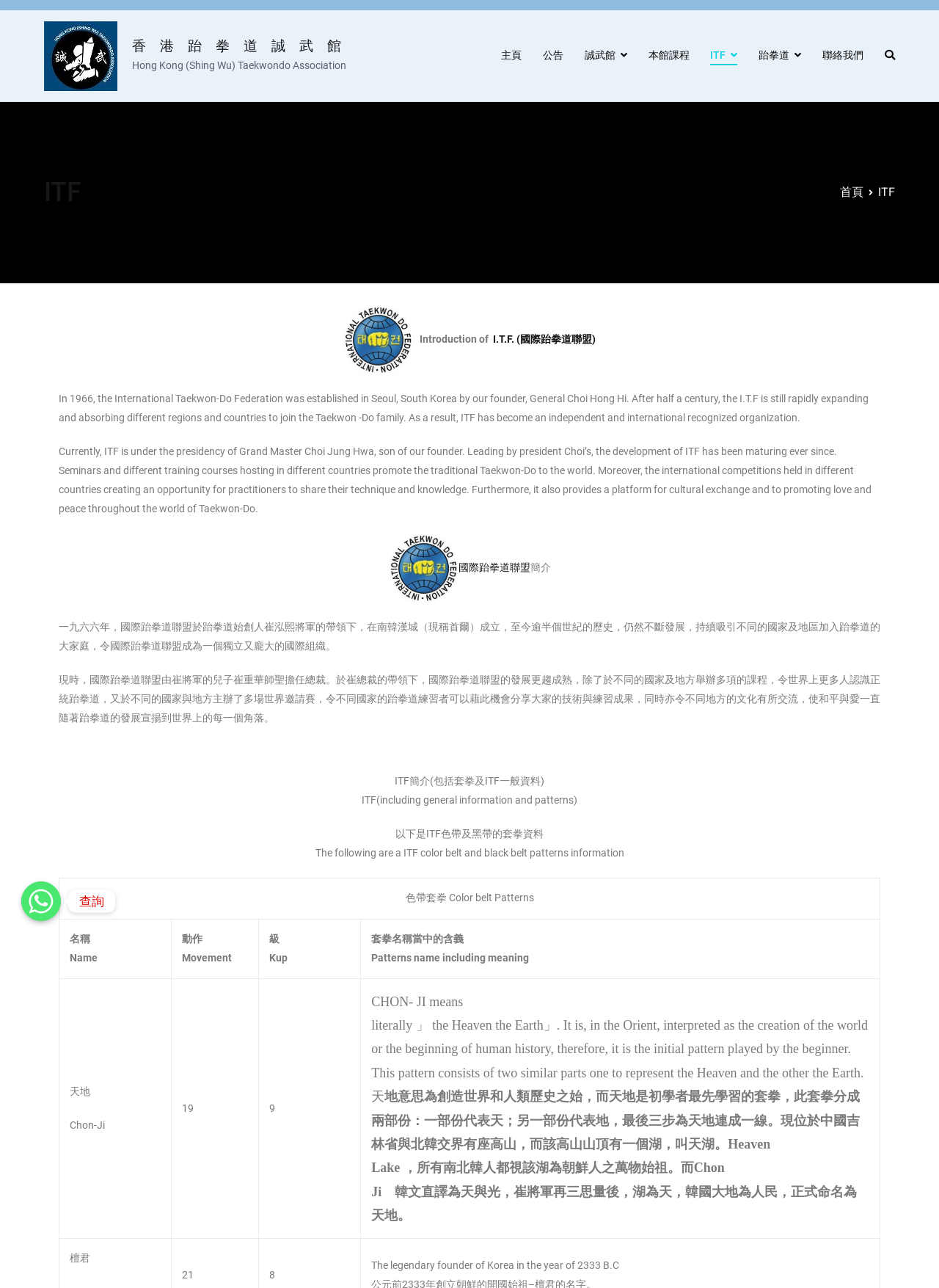Determine the bounding box coordinates of the region that needs to be clicked to achieve the task: "Click the link to go to the main page".

[0.534, 0.036, 0.555, 0.051]